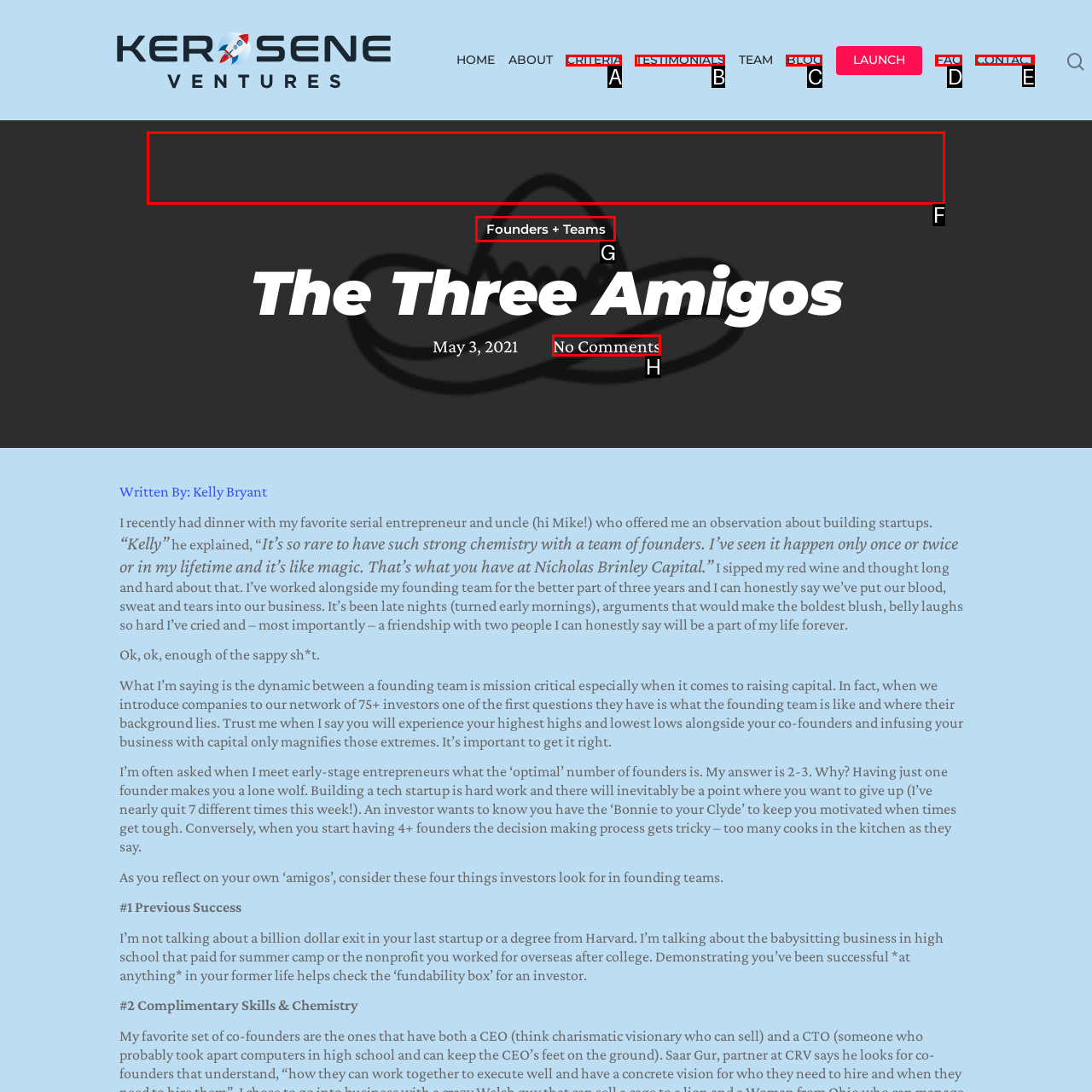Point out the HTML element I should click to achieve the following task: View the CONTACT page Provide the letter of the selected option from the choices.

E